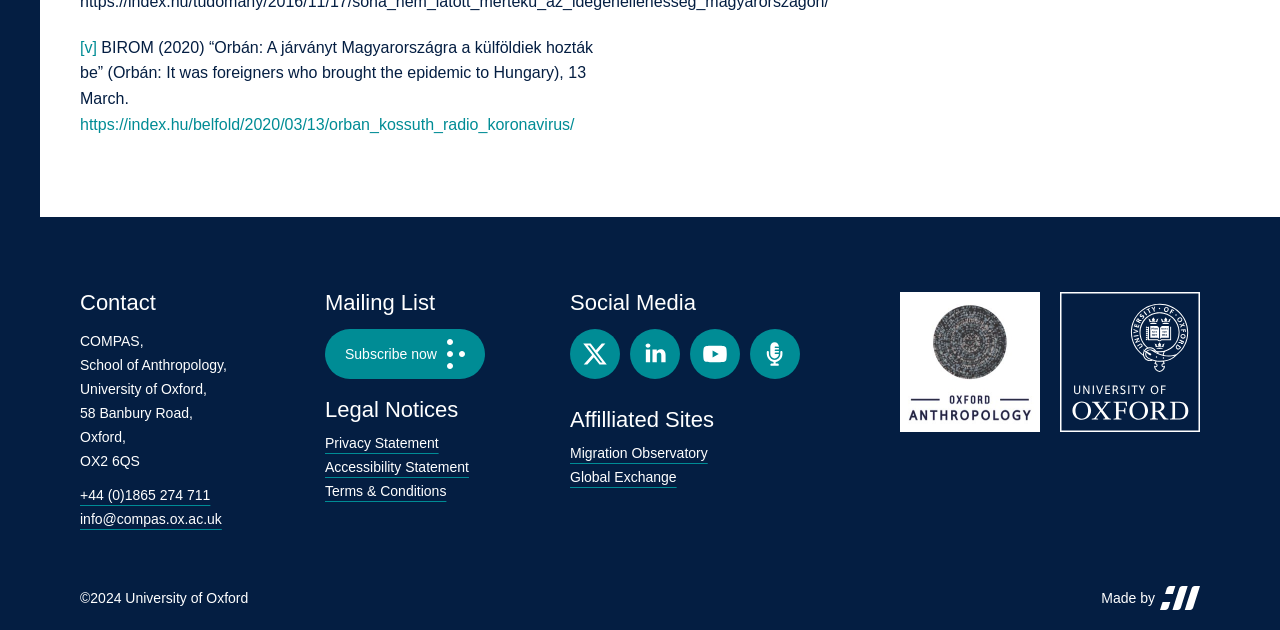Identify the coordinates of the bounding box for the element described below: "+44 (0)1865 274 711". Return the coordinates as four float numbers between 0 and 1: [left, top, right, bottom].

[0.062, 0.773, 0.164, 0.799]